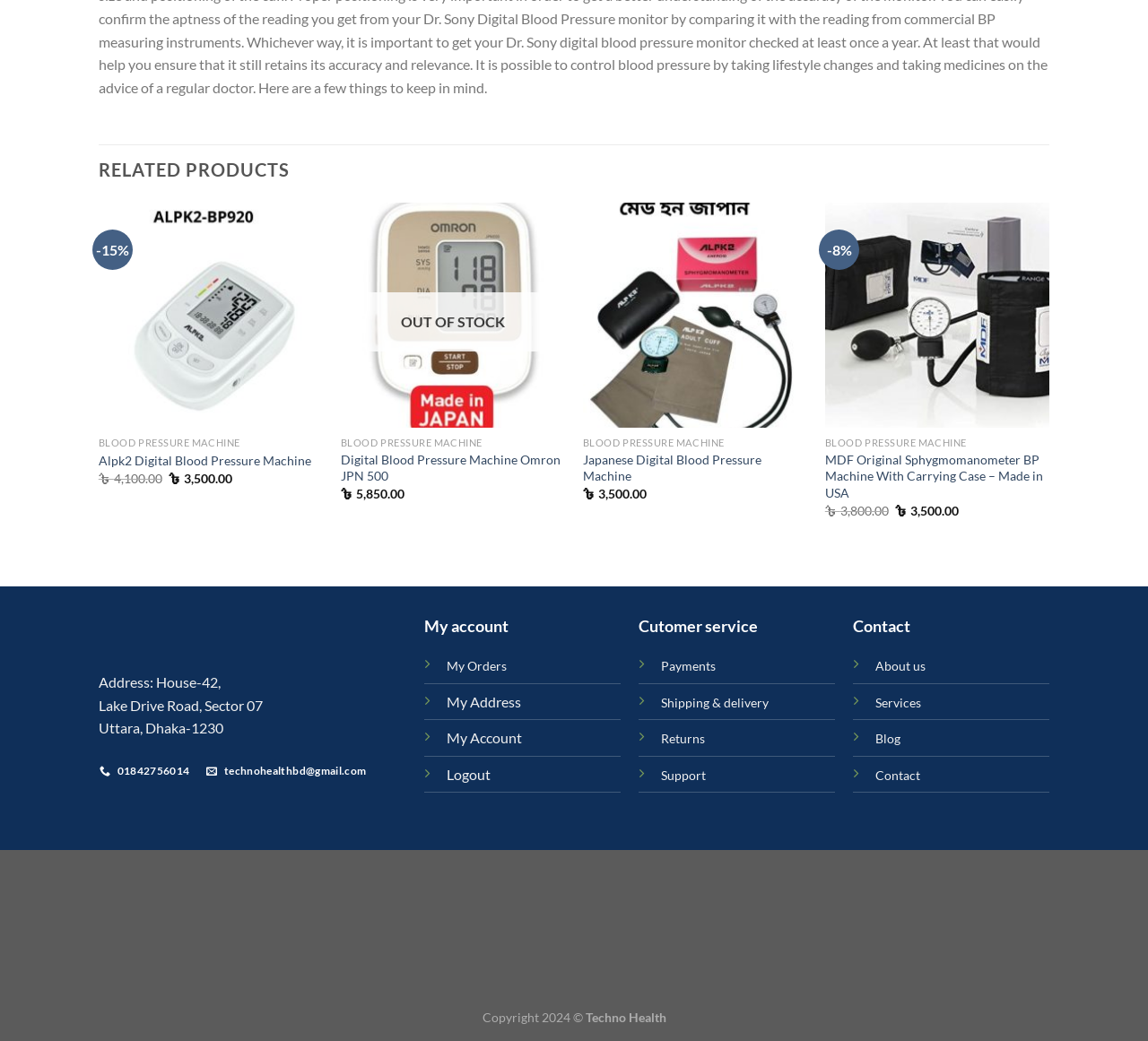Determine the bounding box coordinates of the region to click in order to accomplish the following instruction: "Contact Techno Health via email". Provide the coordinates as four float numbers between 0 and 1, specifically [left, top, right, bottom].

[0.179, 0.728, 0.321, 0.755]